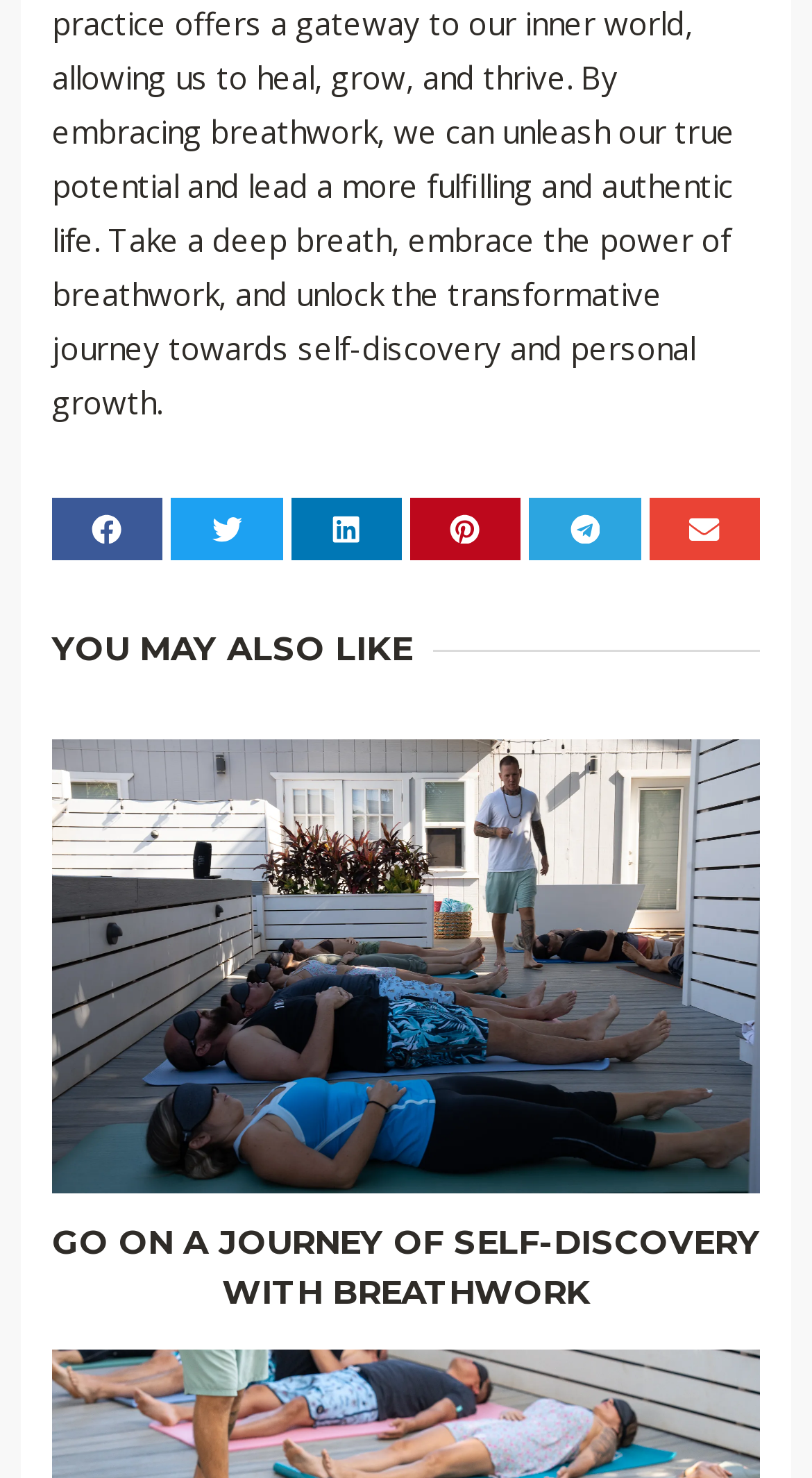Please find the bounding box coordinates of the element that you should click to achieve the following instruction: "Share on Facebook". The coordinates should be presented as four float numbers between 0 and 1: [left, top, right, bottom].

[0.064, 0.337, 0.201, 0.38]